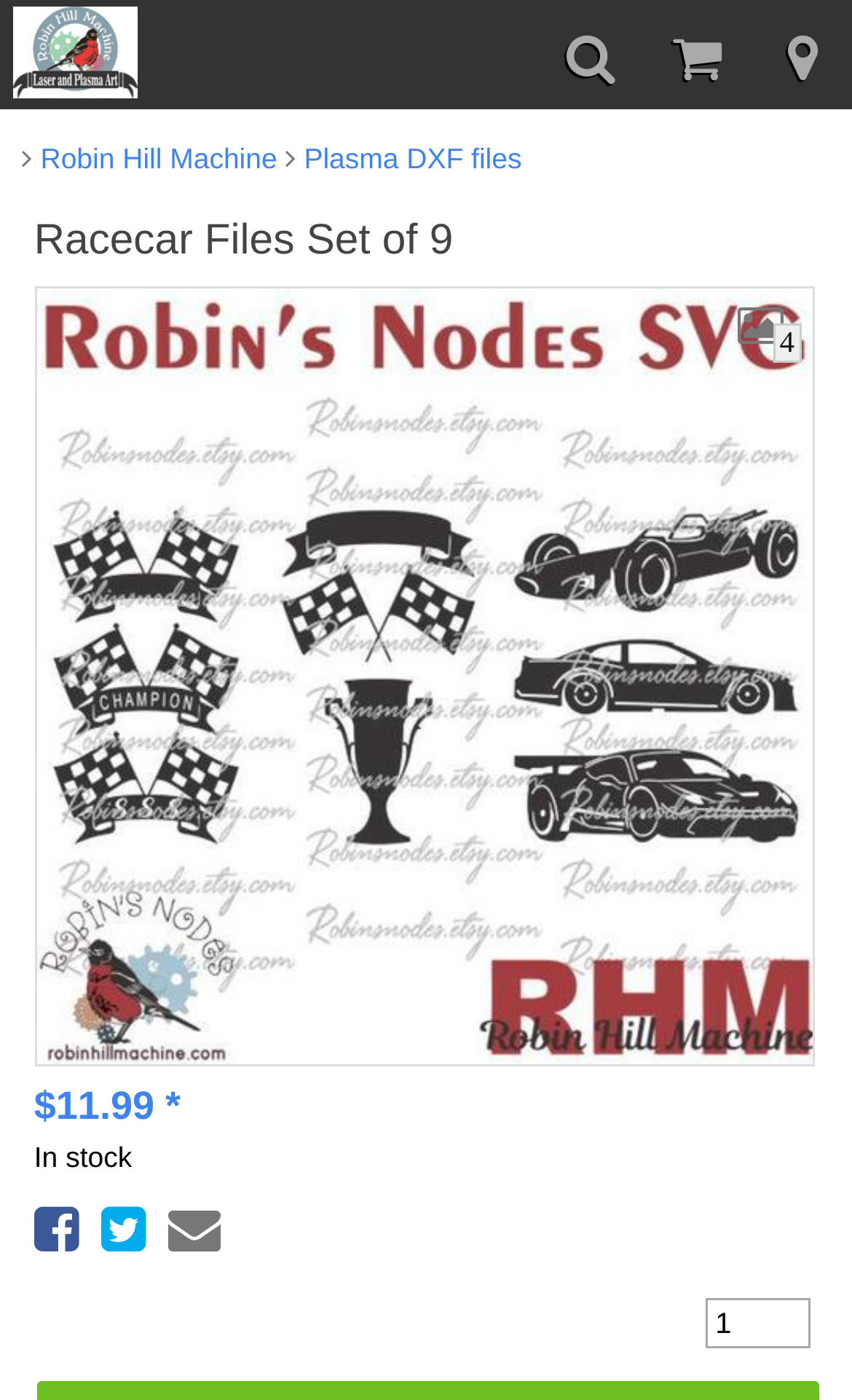What is the price of the racecar files?
Please craft a detailed and exhaustive response to the question.

The price of the racecar files can be found below the heading 'Racecar Files Set of 9', where it is written as '$11.99 *'.